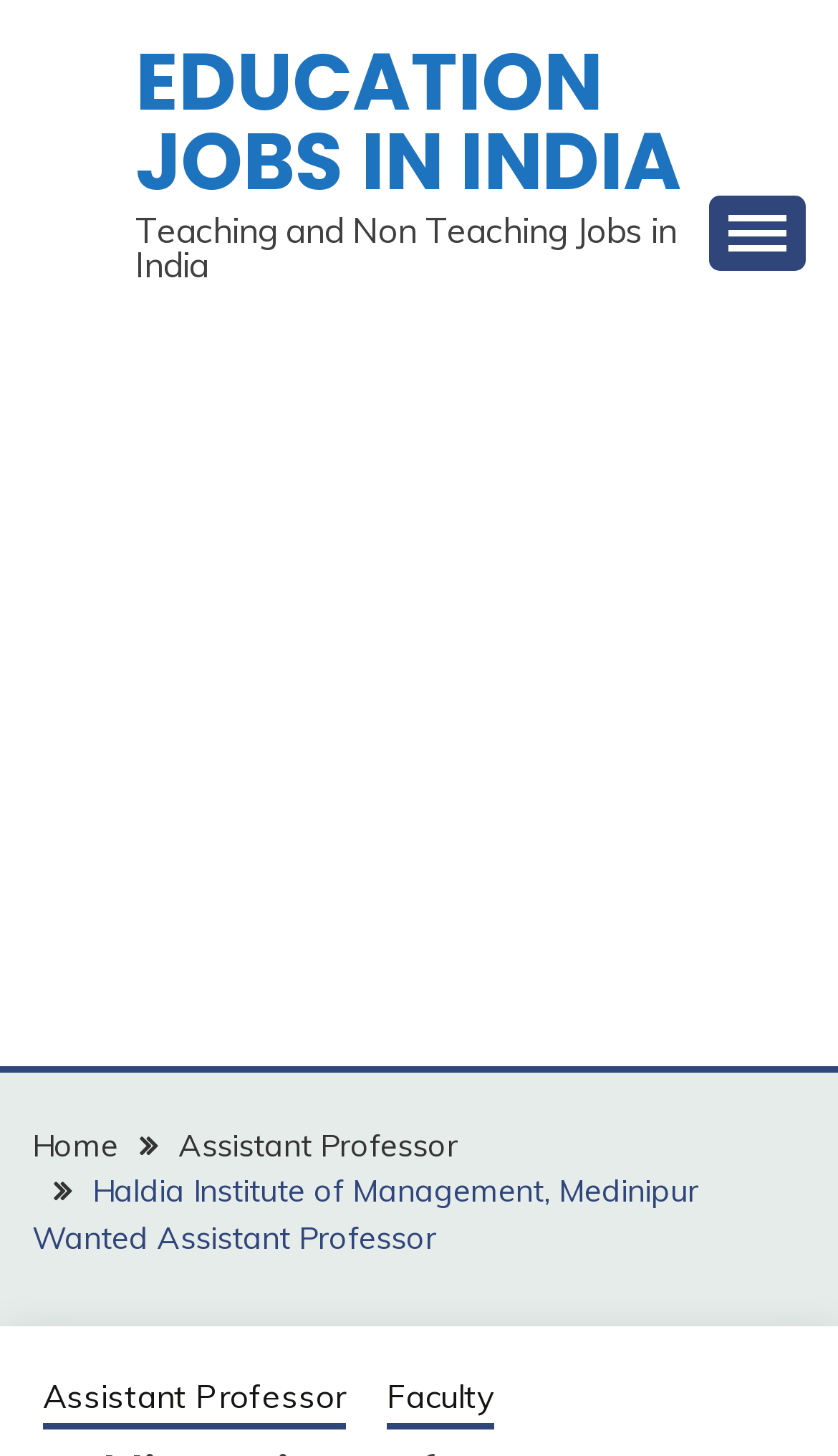What is the icon represented by ''? Refer to the image and provide a one-word or short phrase answer.

A search icon